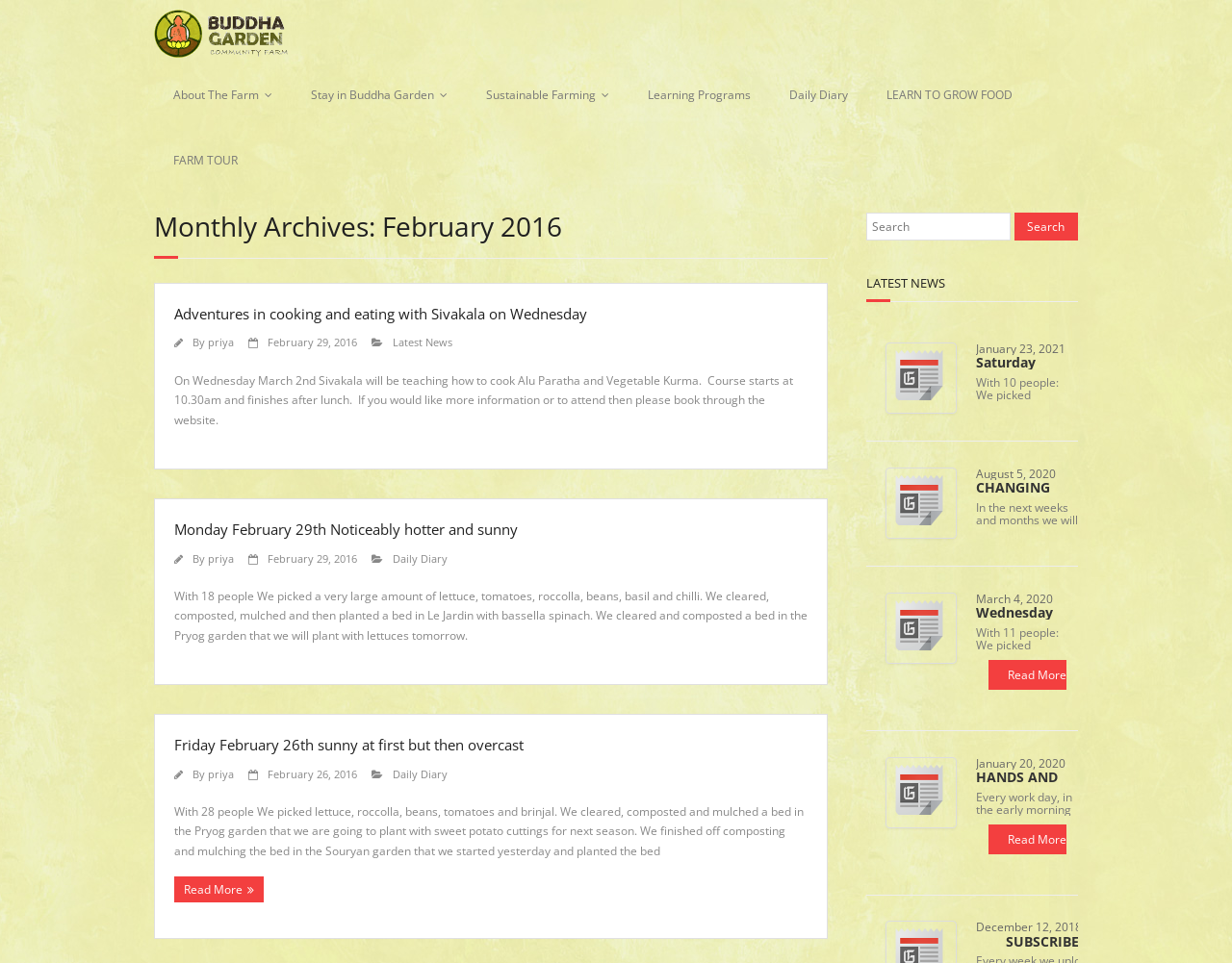What is the title of the third article?
Based on the screenshot, answer the question with a single word or phrase.

Friday February 26th sunny at first but then overcast